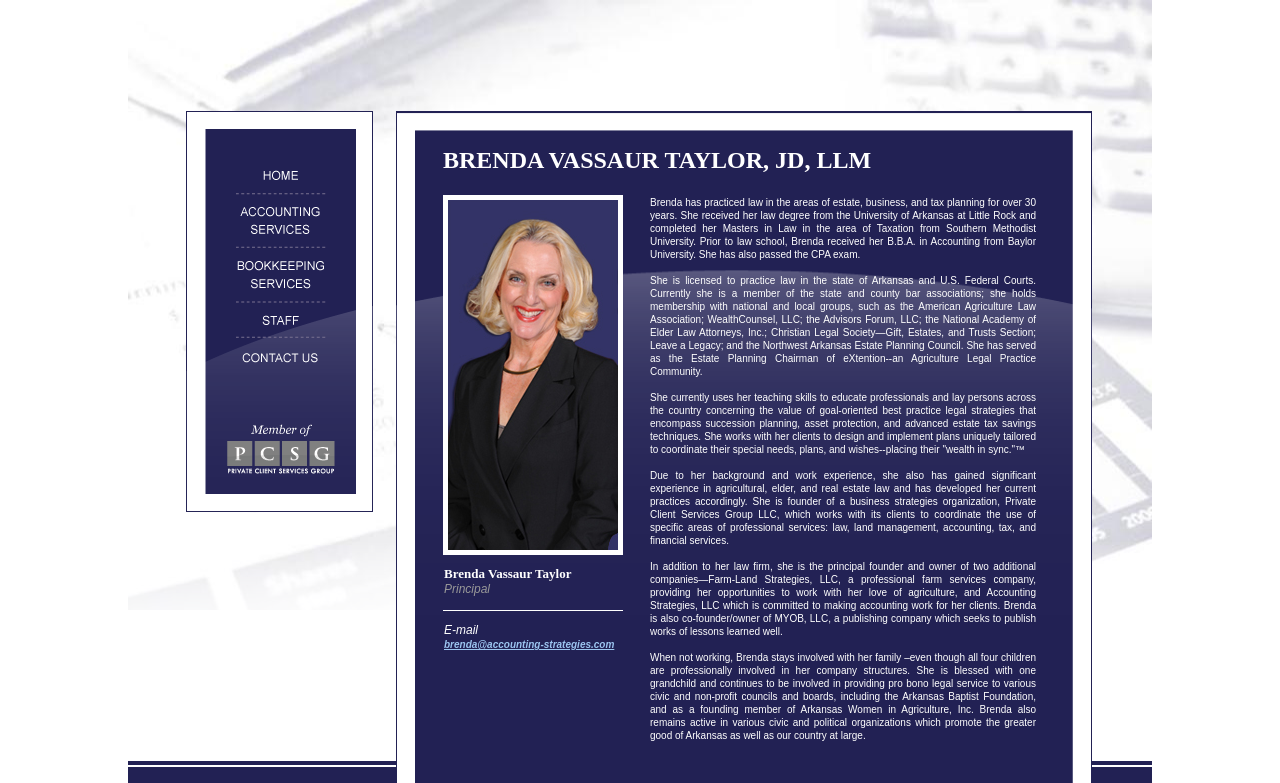What is the name of the university where Brenda received her B.B.A. in Accounting?
Based on the image, give a one-word or short phrase answer.

Baylor University